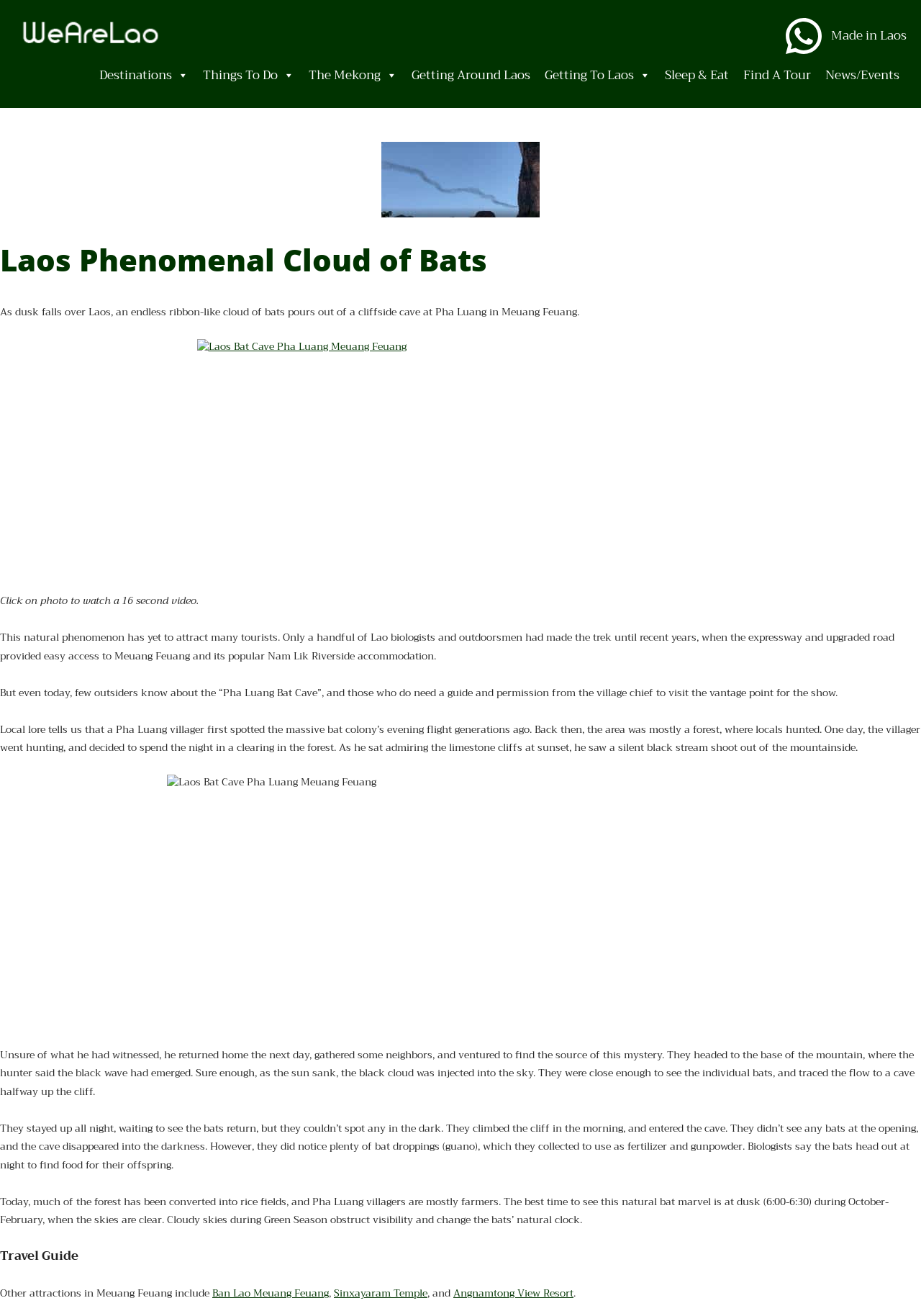Ascertain the bounding box coordinates for the UI element detailed here: "Made in Laos". The coordinates should be provided as [left, top, right, bottom] with each value being a float between 0 and 1.

[0.902, 0.02, 0.984, 0.034]